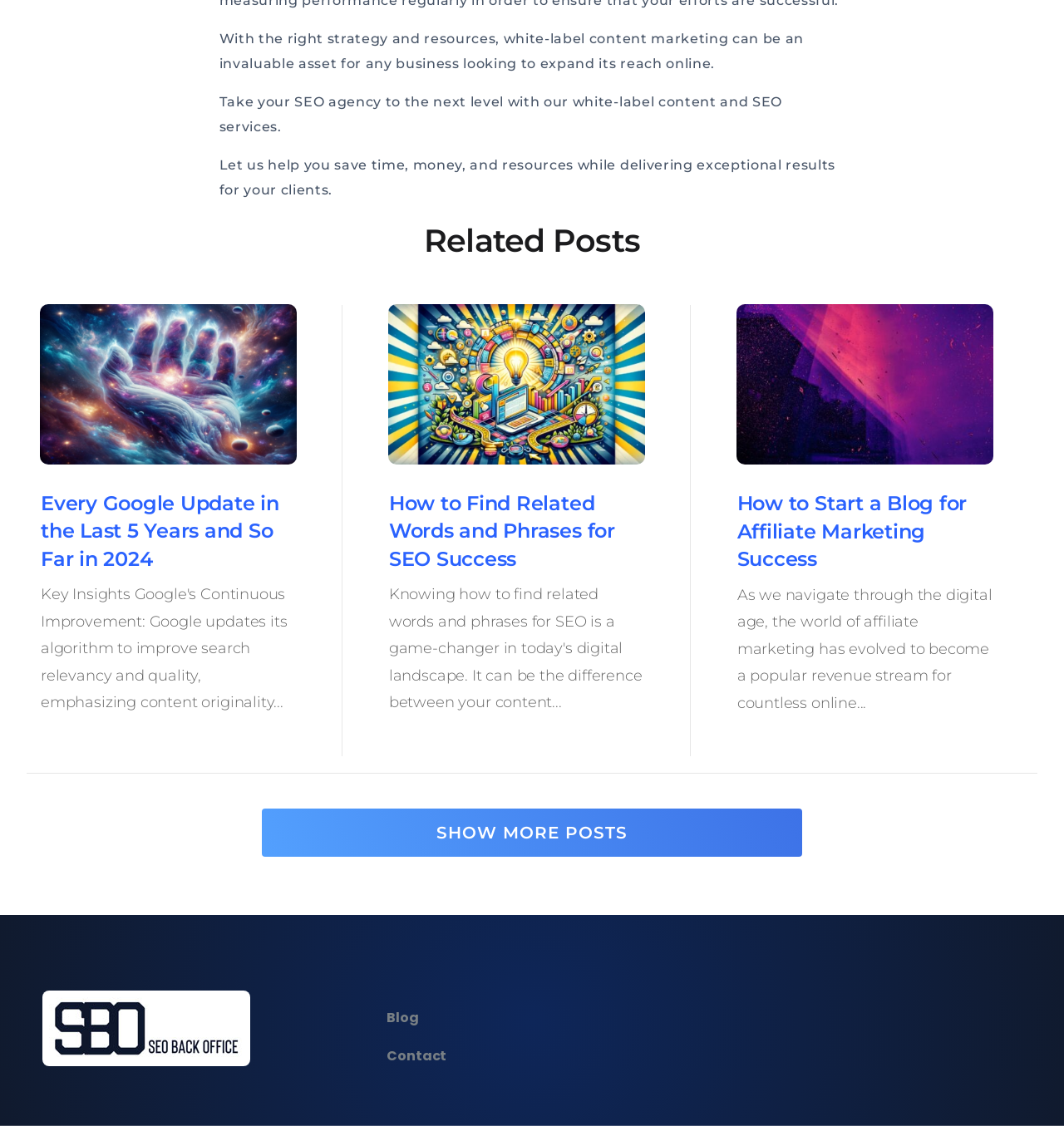How many related posts are there?
Based on the visual information, provide a detailed and comprehensive answer.

I counted the number of article elements with related post links and headings, and found three of them.